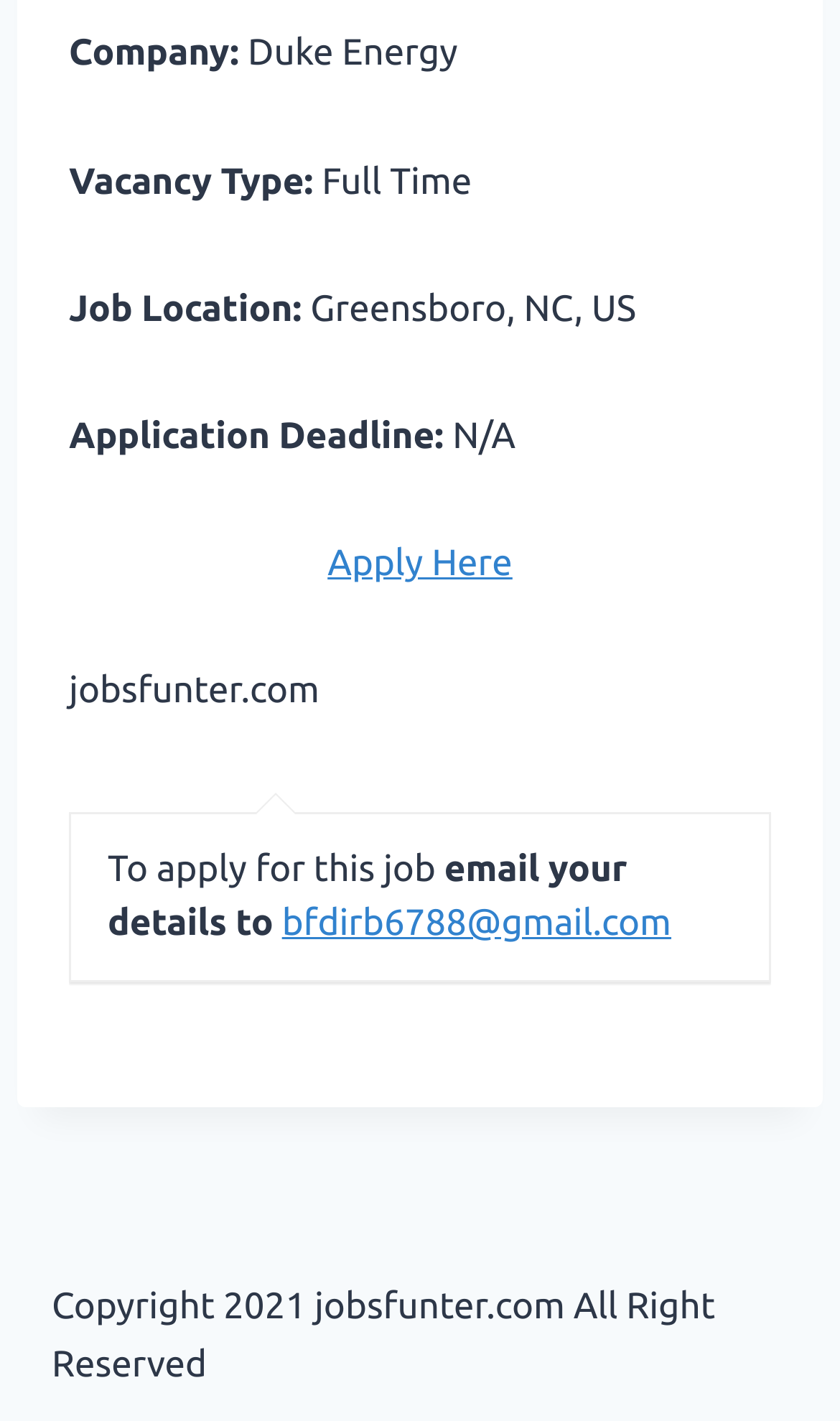Using the provided element description: "Contact Us", determine the bounding box coordinates of the corresponding UI element in the screenshot.

None